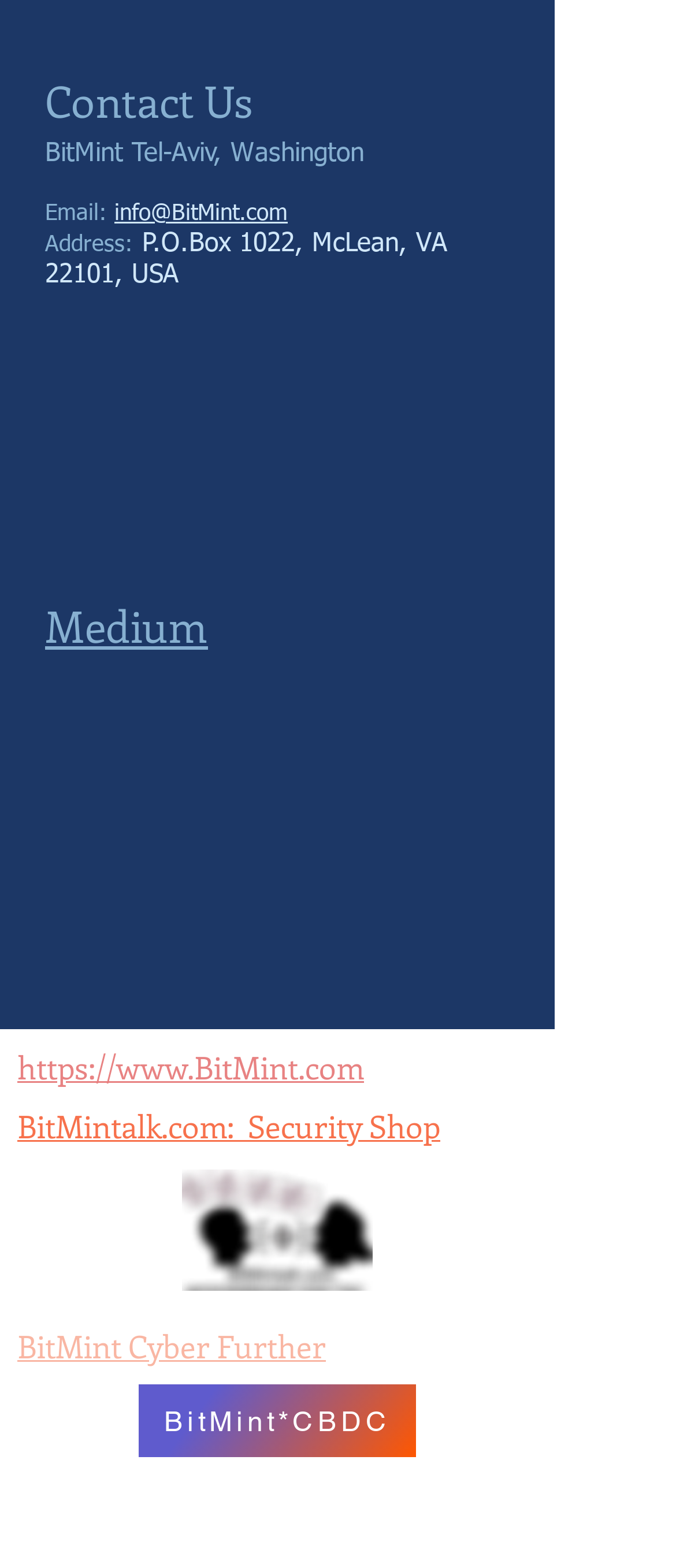Based on what you see in the screenshot, provide a thorough answer to this question: What is the name of BitMint's security shop?

The name of the security shop can be found in the section below the 'Socialize With Us' section, where it is written as a link 'BitMintalk.com: Security Shop'.